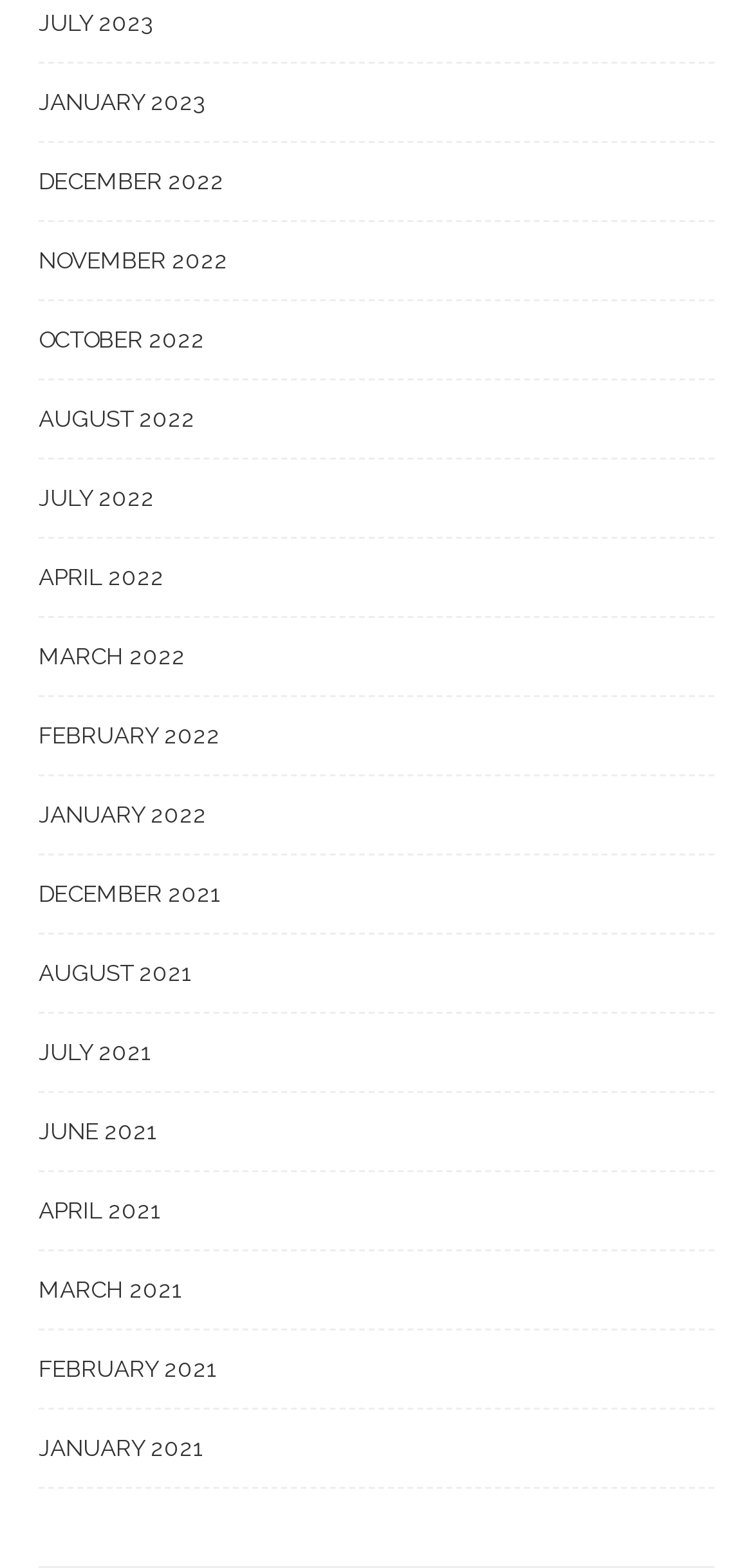Locate the bounding box of the user interface element based on this description: "February 2021".

[0.051, 0.861, 0.949, 0.899]